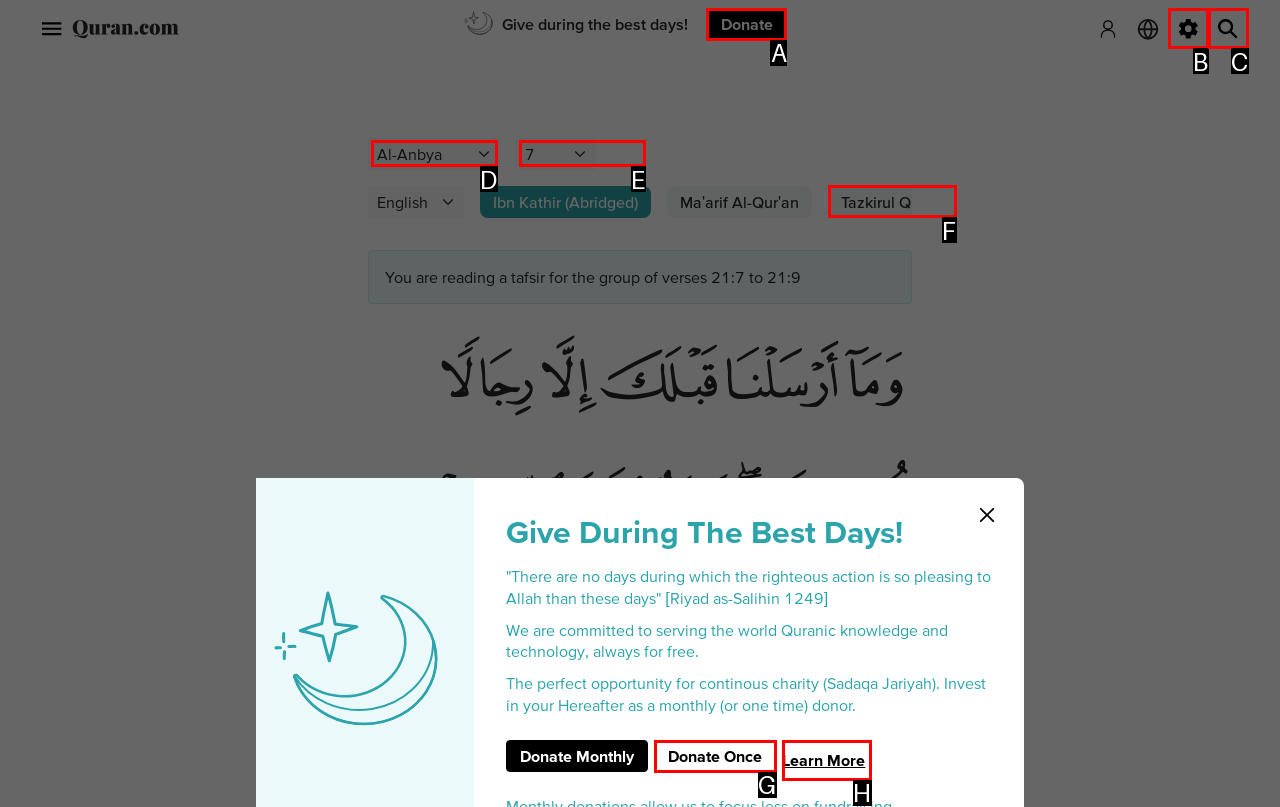Which option corresponds to the following element description: aria-label="Search"?
Please provide the letter of the correct choice.

C